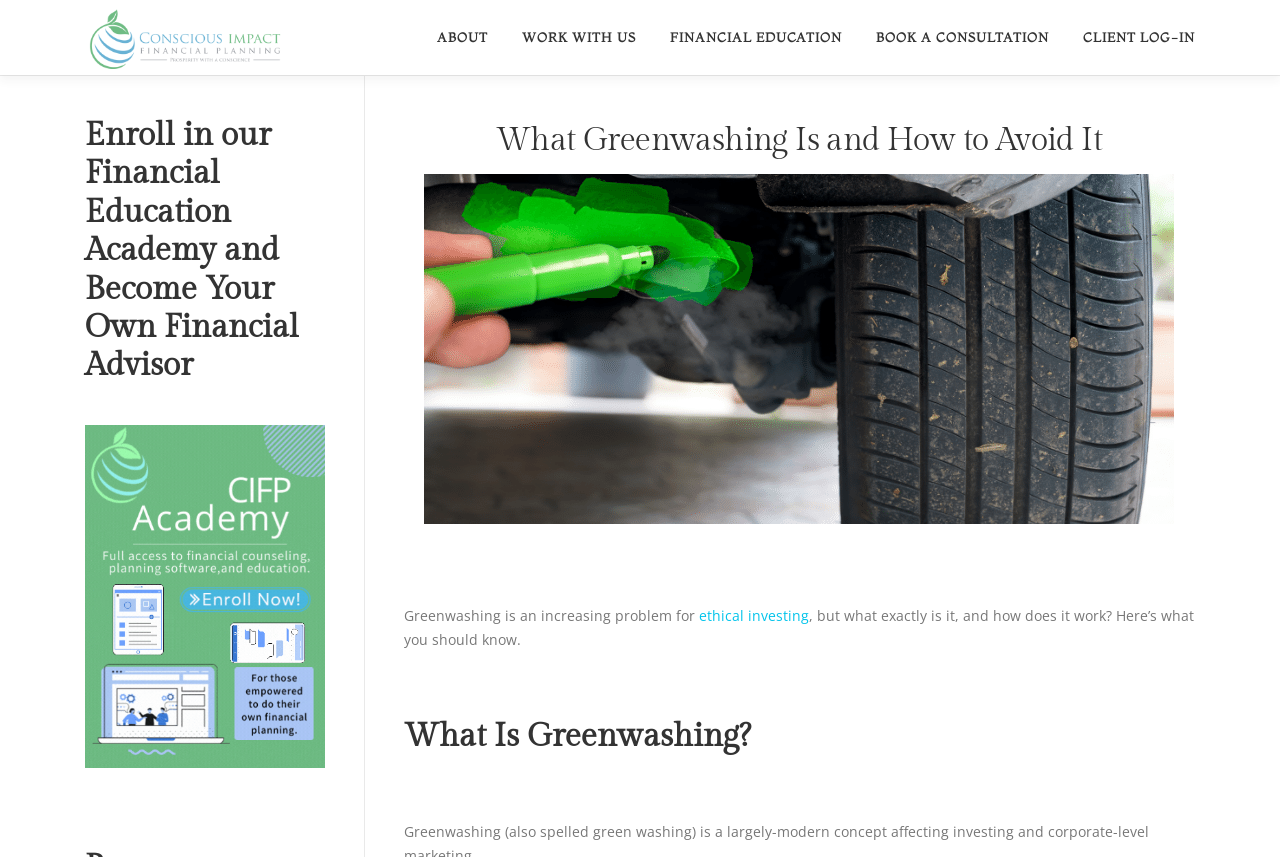What is the topic of the main article?
Respond to the question with a single word or phrase according to the image.

Greenwashing